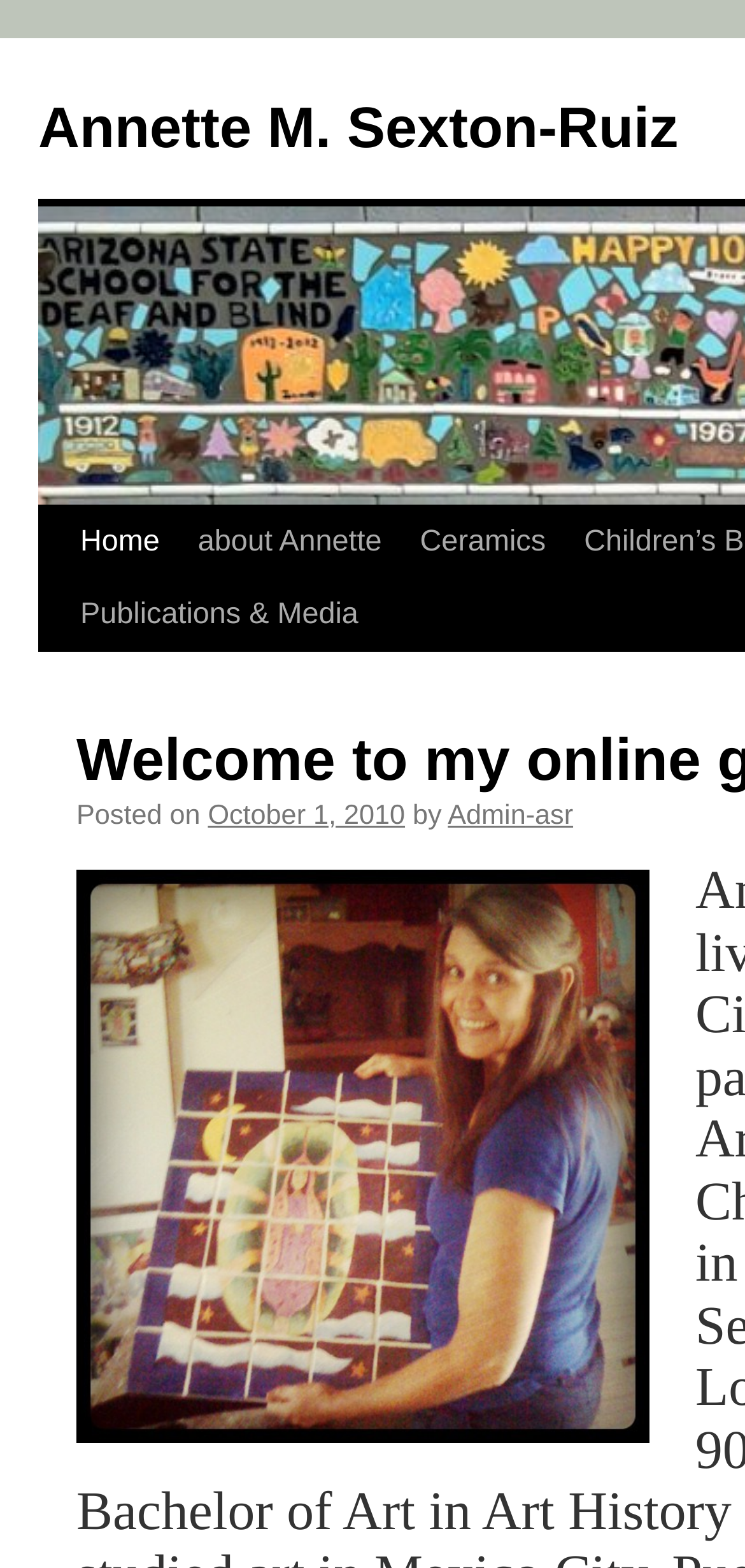Predict the bounding box of the UI element based on the description: "Children’s Book". The coordinates should be four float numbers between 0 and 1, formatted as [left, top, right, bottom].

[0.671, 0.323, 0.956, 0.416]